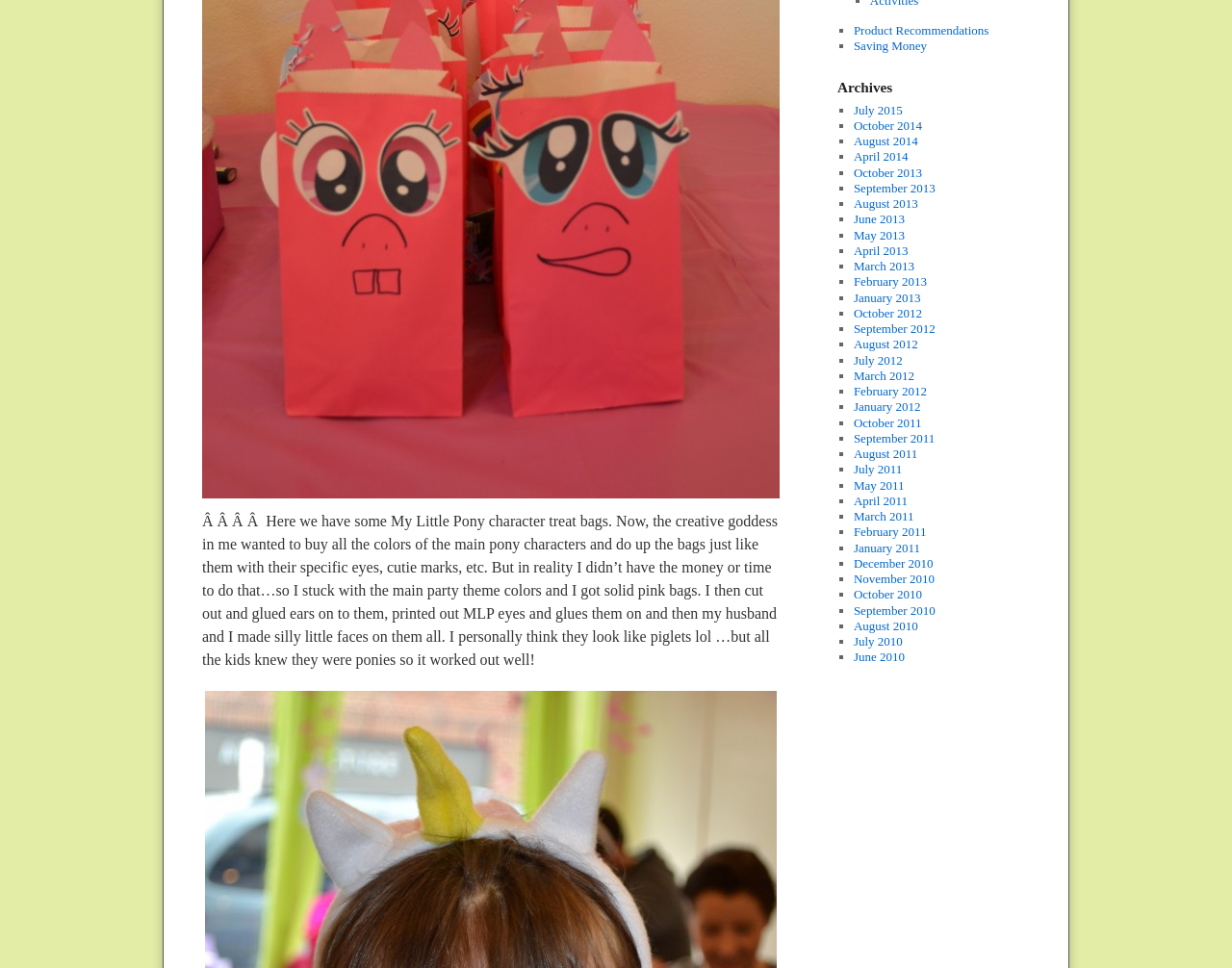Bounding box coordinates should be provided in the format (top-left x, top-left y, bottom-right x, bottom-right y) with all values between 0 and 1. Identify the bounding box for this UI element: April 2013

[0.693, 0.251, 0.737, 0.266]